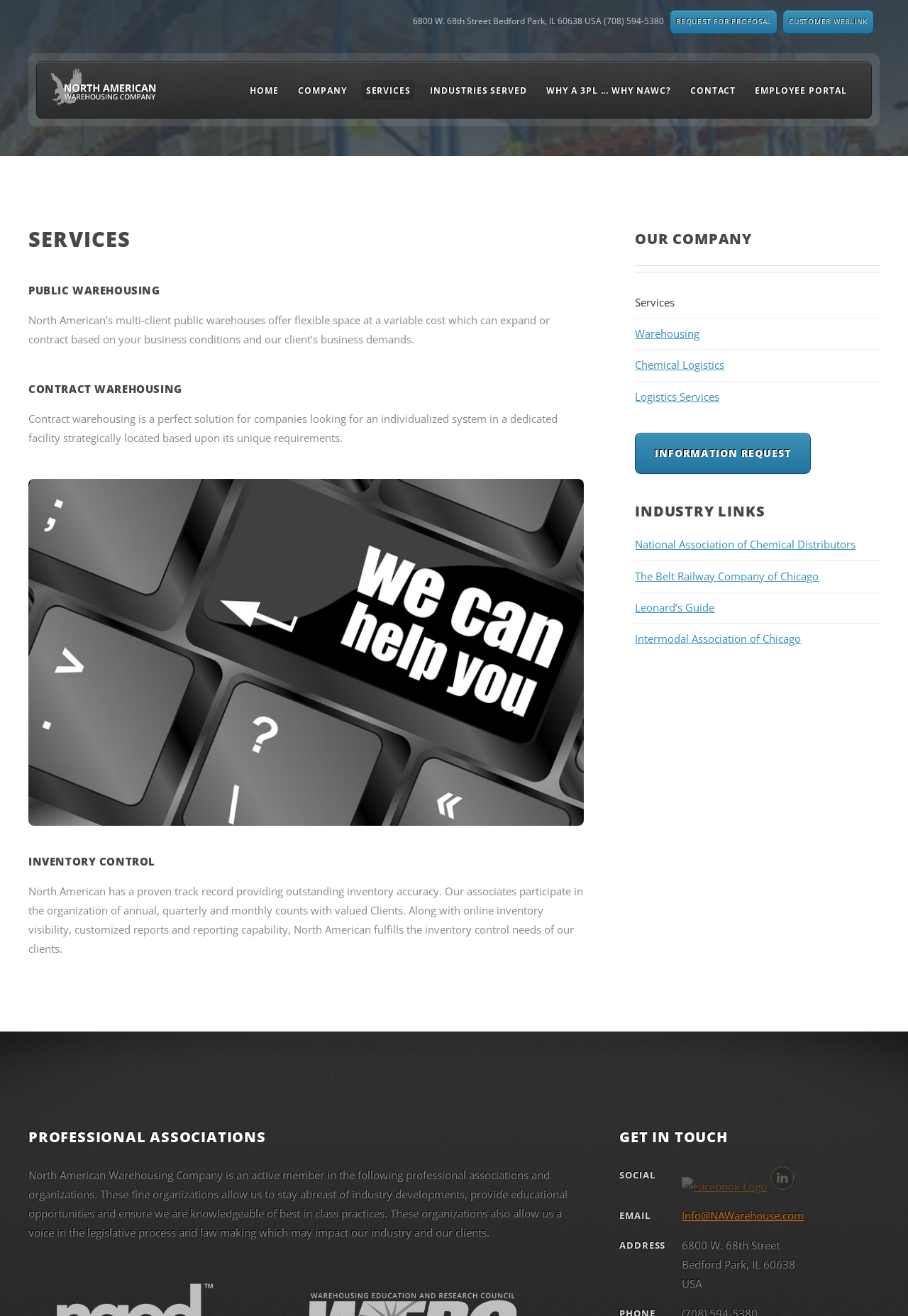Please identify the bounding box coordinates of the clickable element to fulfill the following instruction: "Click the INFORMATION REQUEST link". The coordinates should be four float numbers between 0 and 1, i.e., [left, top, right, bottom].

[0.699, 0.328, 0.893, 0.36]